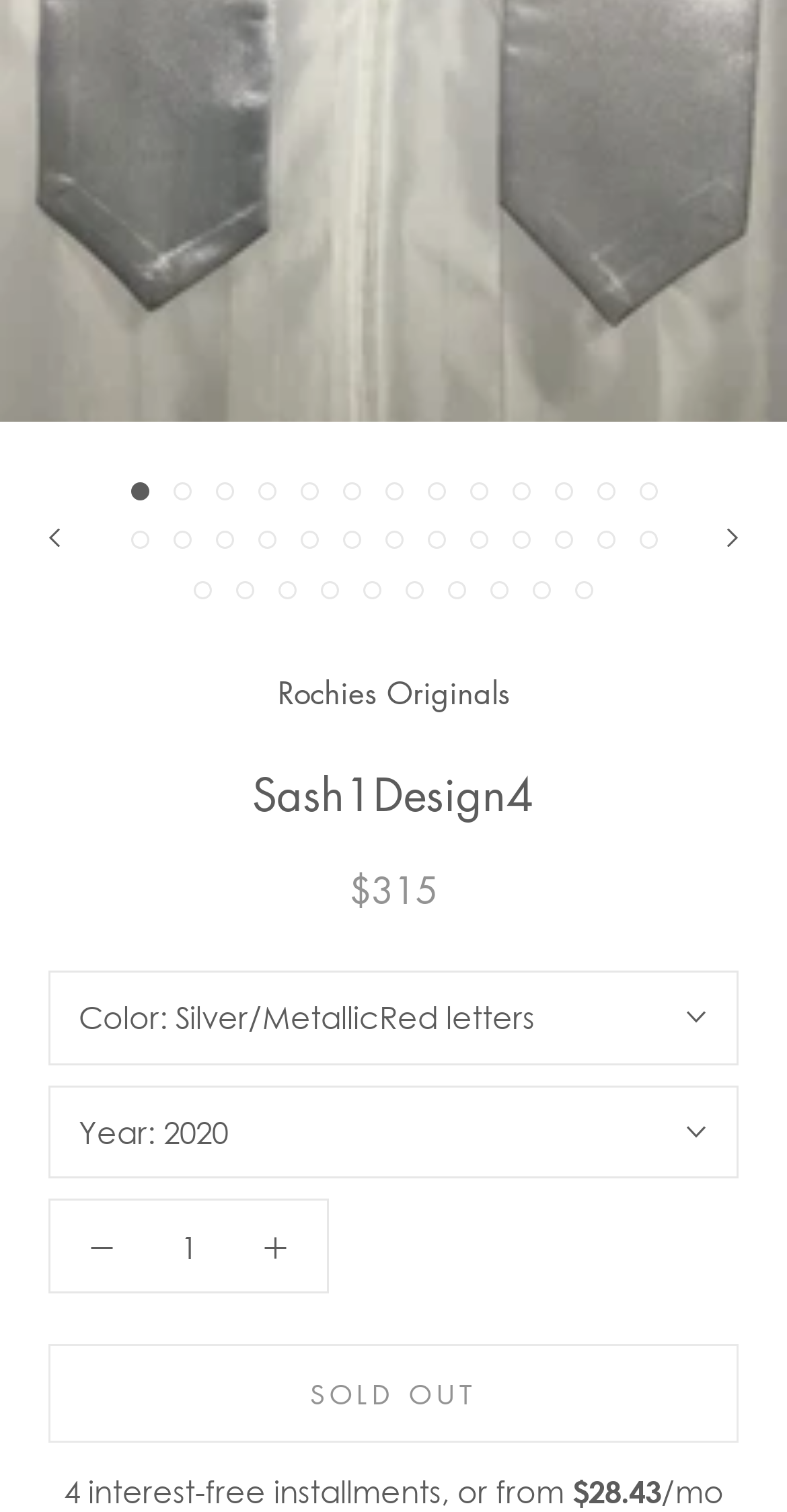What is the color option of the product?
Could you give a comprehensive explanation in response to this question?

I found the color option of the product in the button element with the text 'Color: Silver/MetallicRed letters', which is located at the coordinates [0.062, 0.642, 0.938, 0.704] and is expandable to show more options.